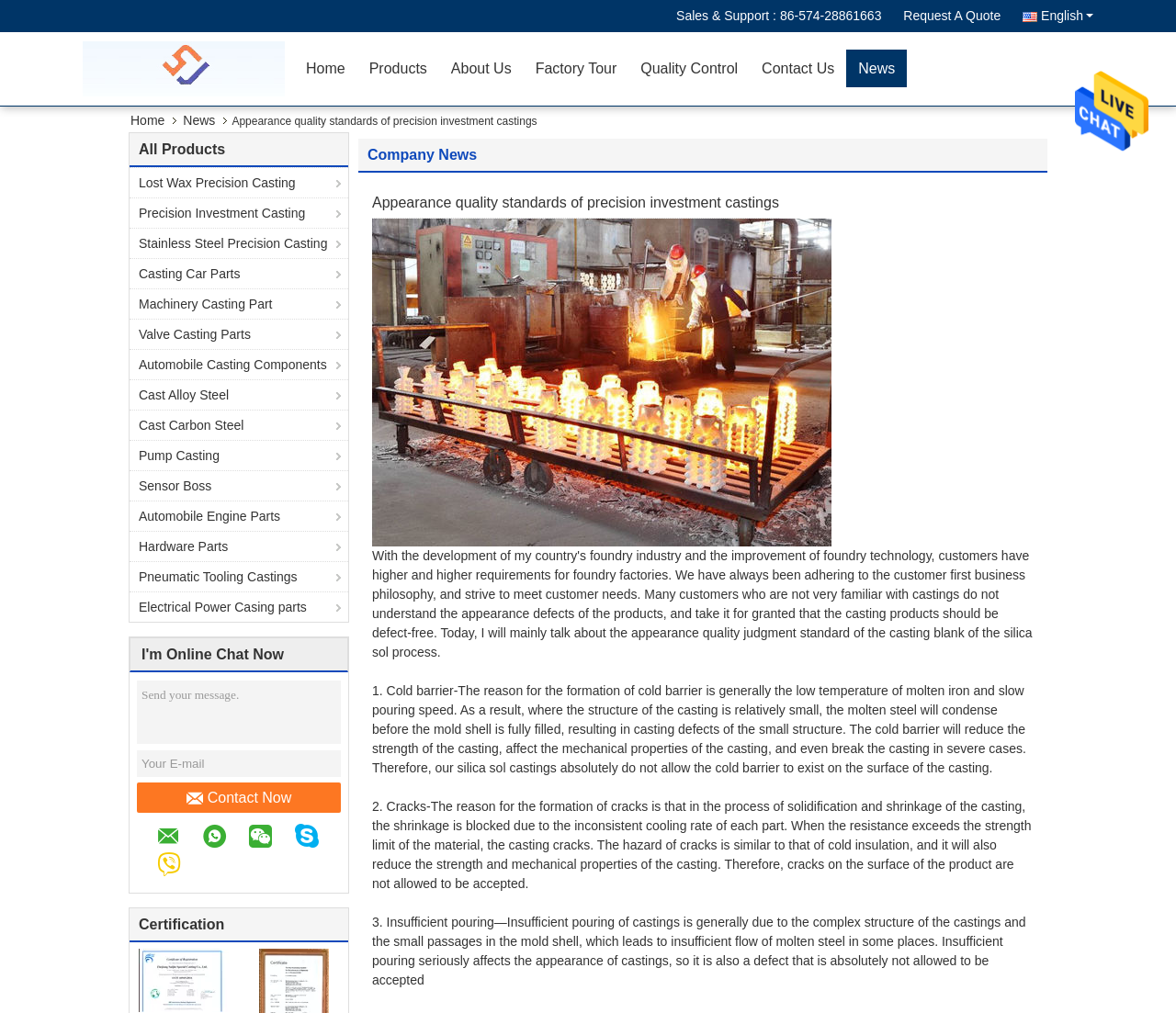Look at the image and give a detailed response to the following question: How many types of defects in castings are mentioned in the news article?

I counted the number of defects mentioned in the news article, which are cold barrier, cracks, and insufficient pouring, and found that there are three types of defects mentioned.